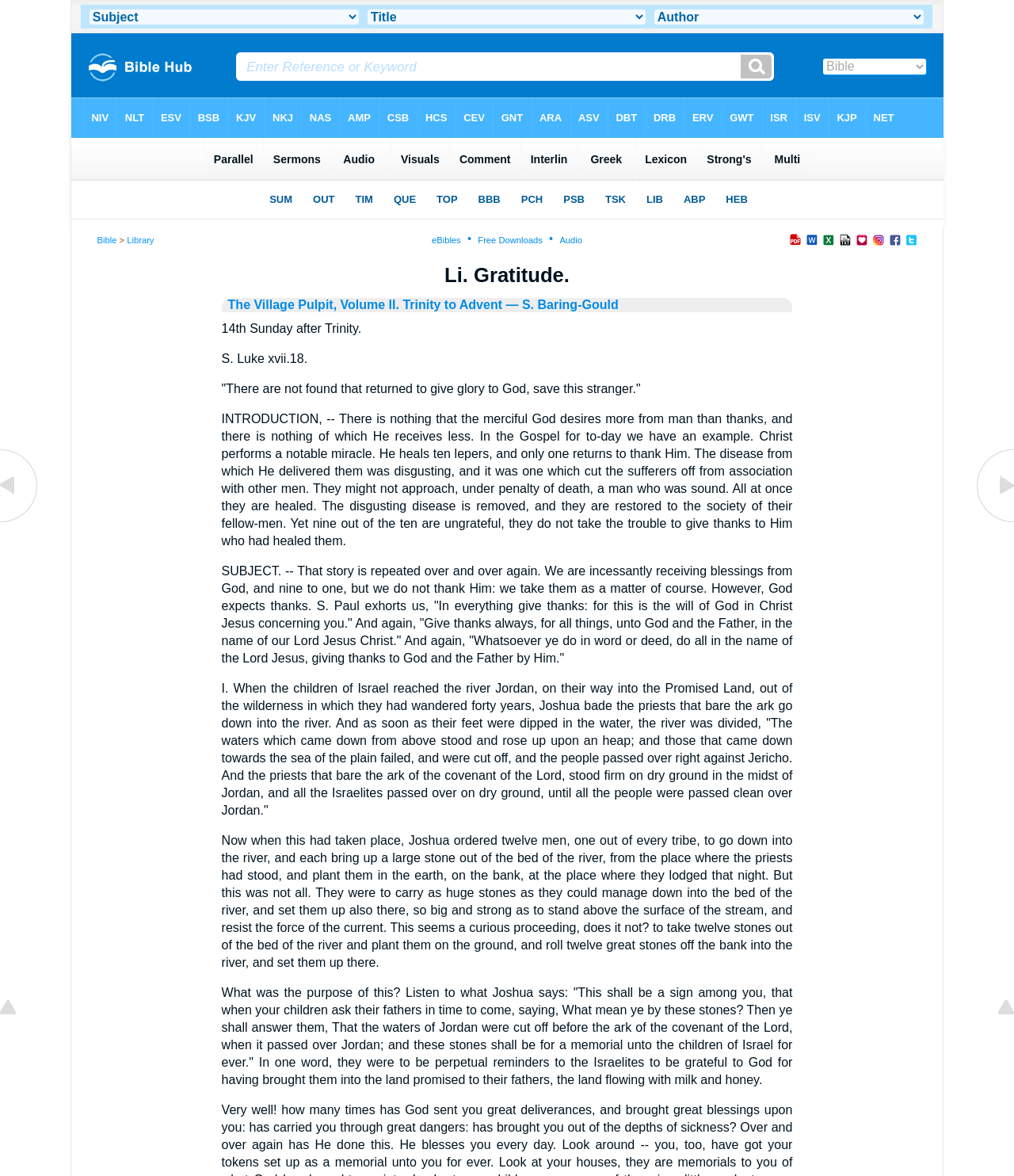Find the bounding box coordinates for the HTML element described in this sentence: "title="l zeal"". Provide the coordinates as four float numbers between 0 and 1, in the format [left, top, right, bottom].

[0.0, 0.437, 0.039, 0.449]